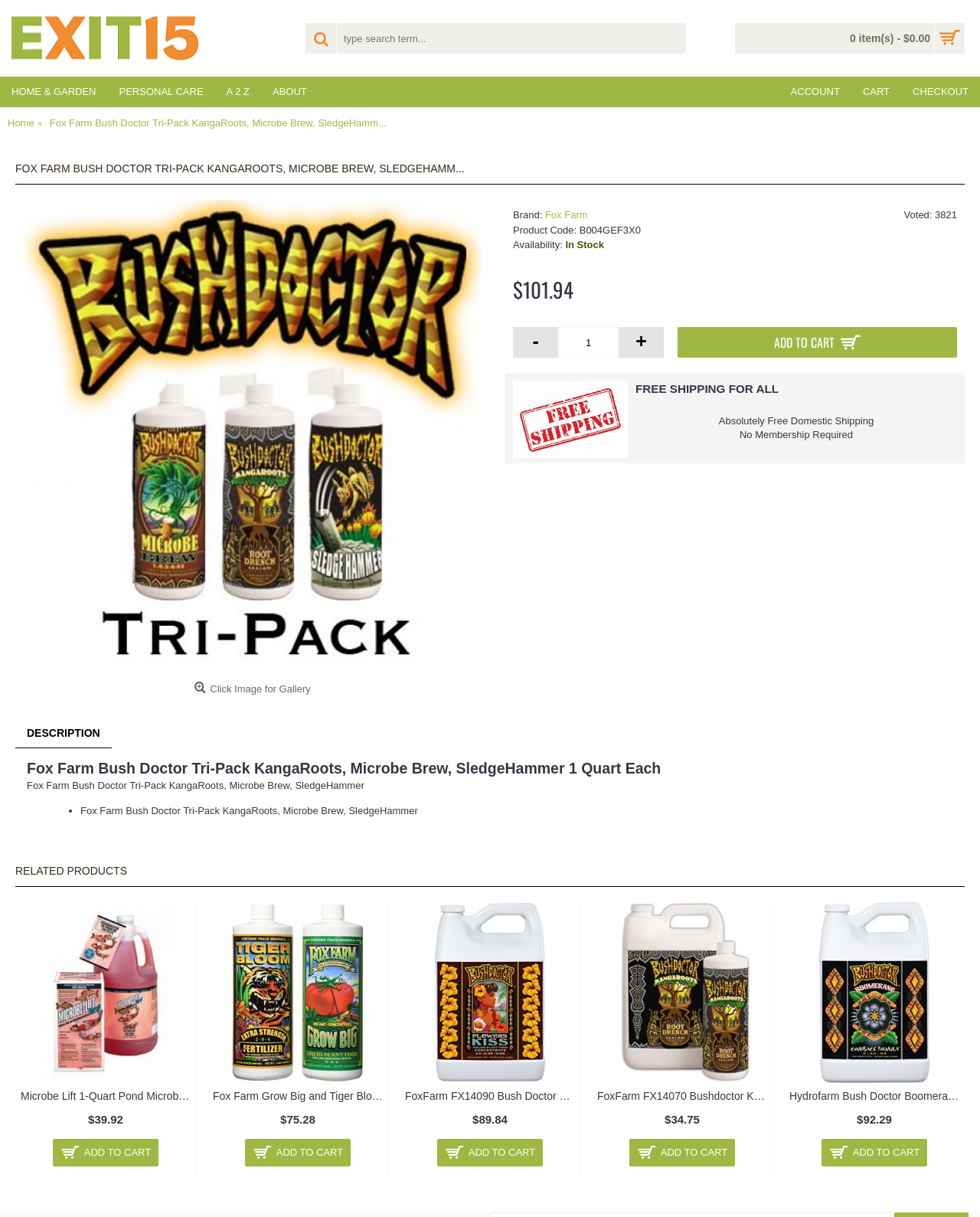What is the price of Fox Farm Bush Doctor Tri-Pack?
Based on the image, answer the question with a single word or brief phrase.

$101.94